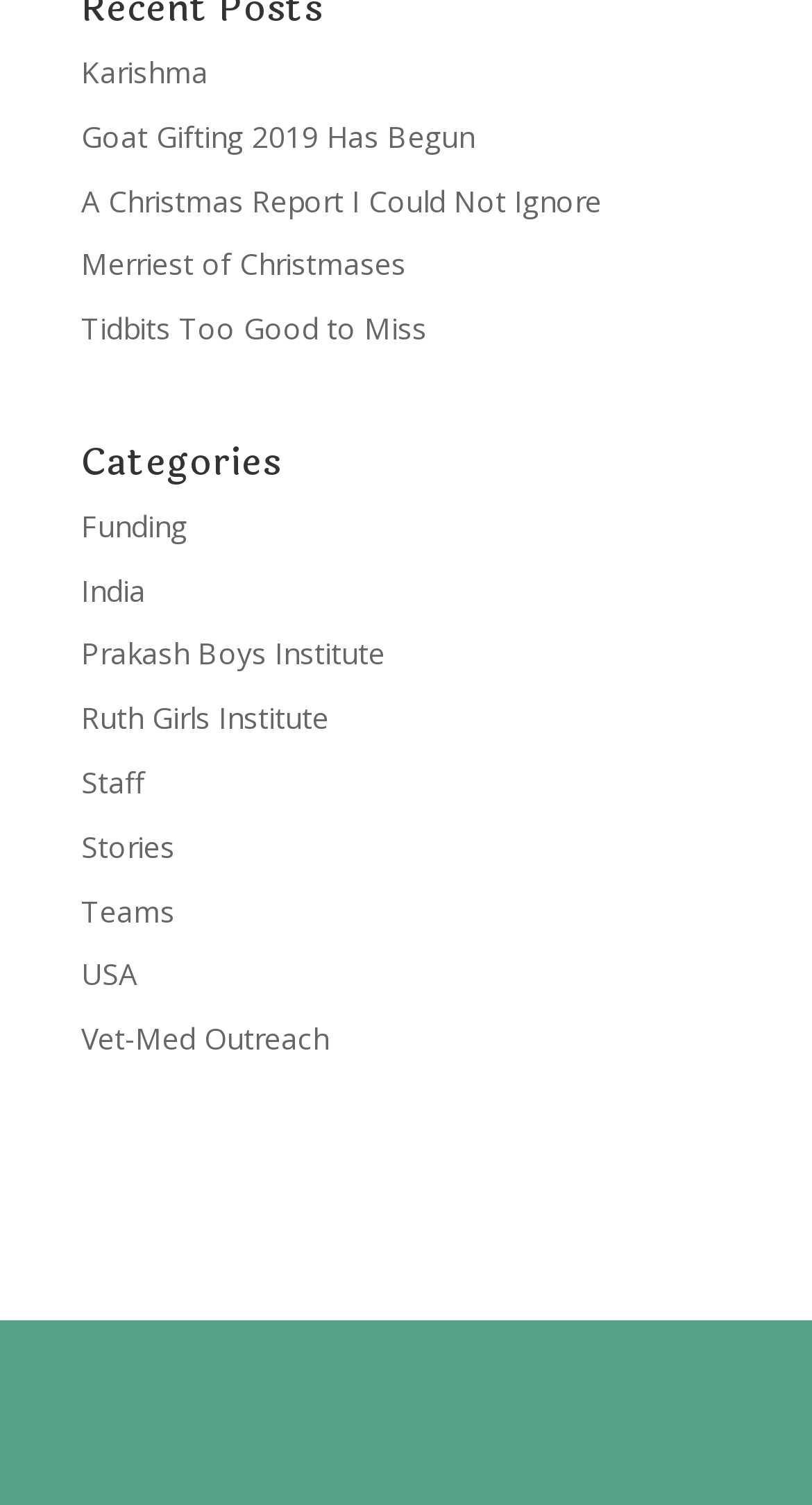Utilize the details in the image to give a detailed response to the question: How many links are under the 'Categories' heading?

I counted the number of links under the 'Categories' heading, which are 'Funding', 'India', 'Prakash Boys Institute', 'Ruth Girls Institute', 'Staff', 'Stories', 'Teams', 'USA', and 'Vet-Med Outreach'. There are 9 links in total.